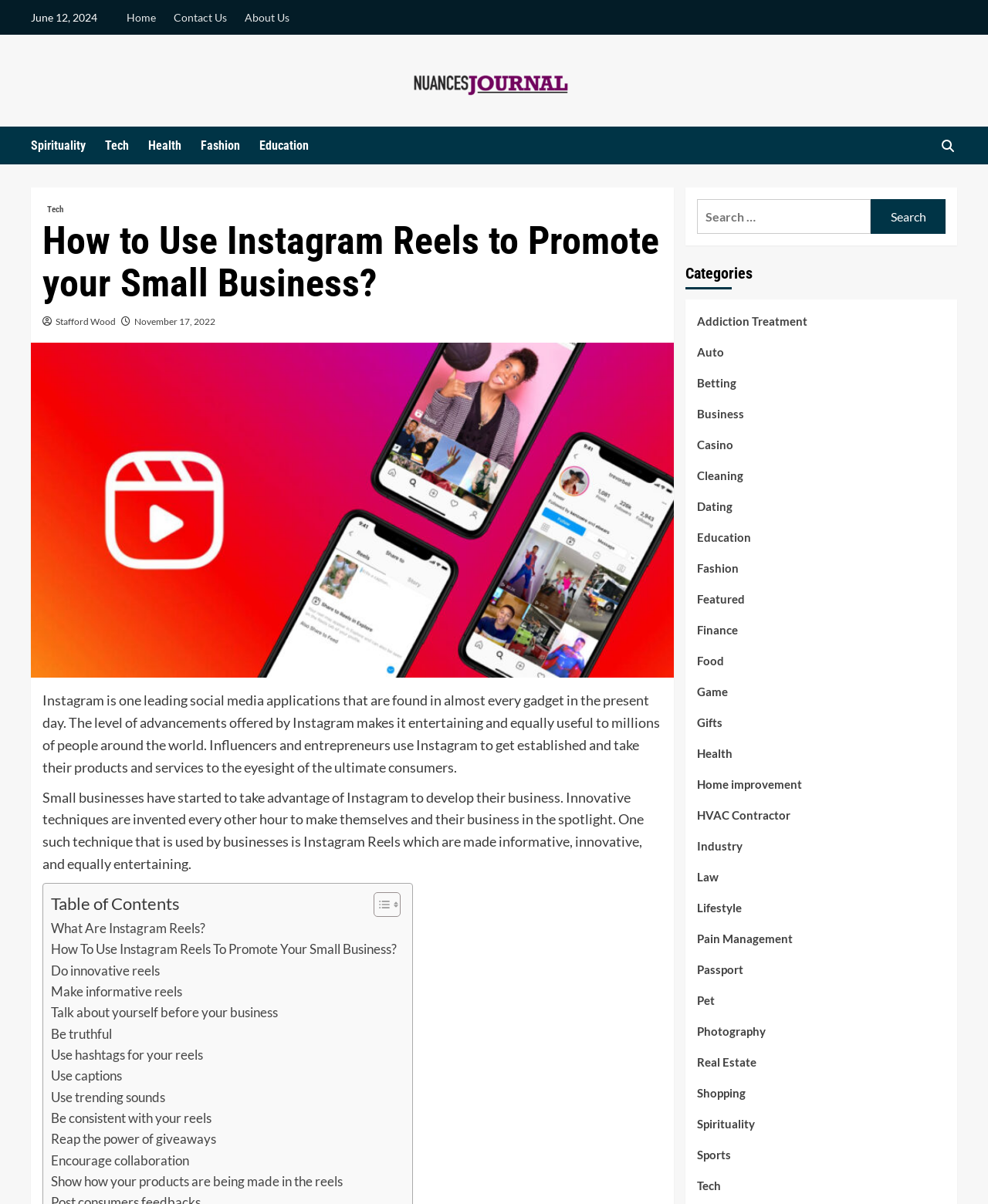Find the bounding box coordinates for the area you need to click to carry out the instruction: "Toggle the table of contents". The coordinates should be four float numbers between 0 and 1, indicated as [left, top, right, bottom].

[0.366, 0.74, 0.402, 0.762]